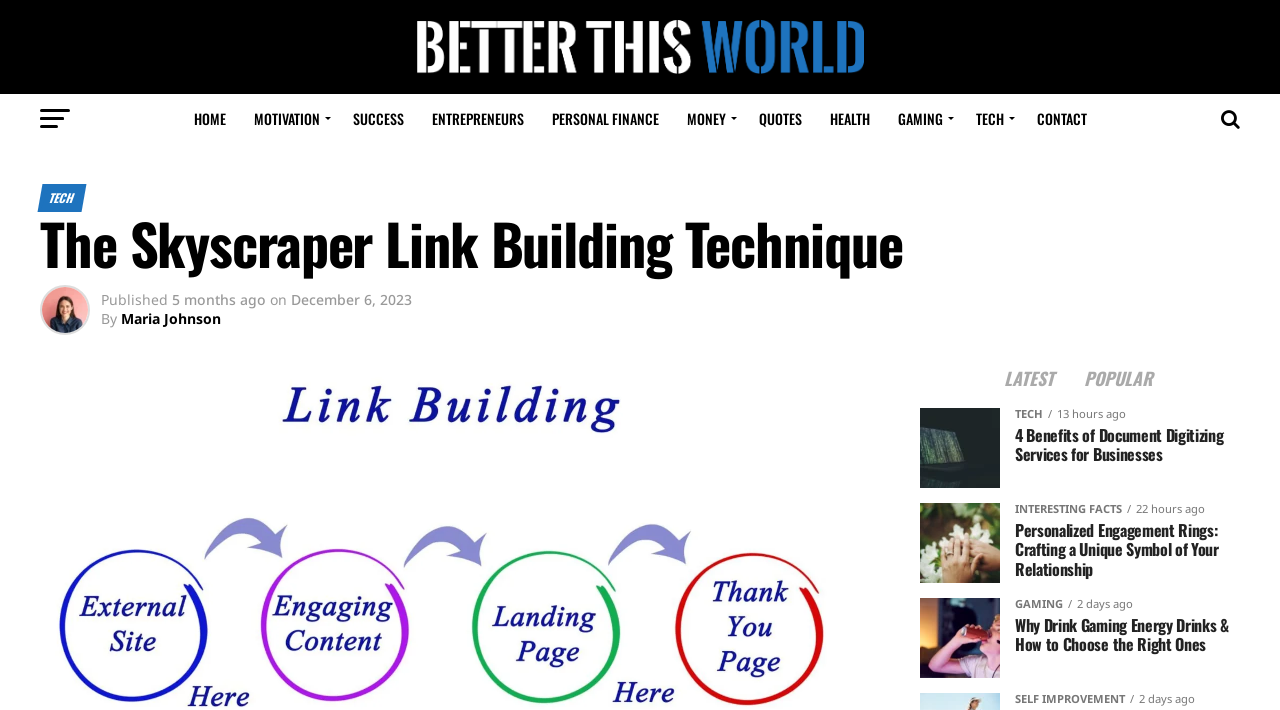Give a one-word or phrase response to the following question: How many categories are in the top menu?

9